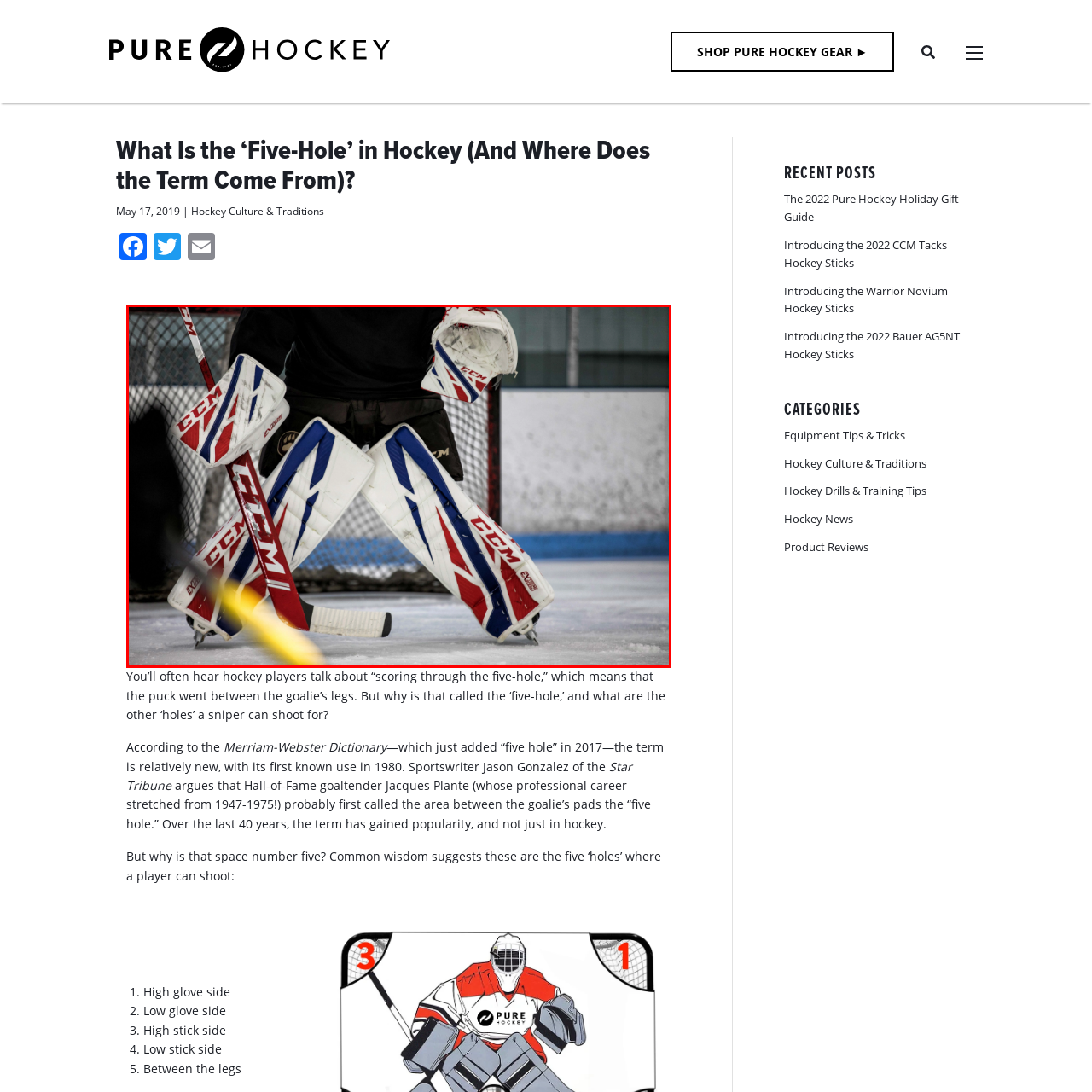Give a detailed description of the image area outlined by the red box.

The image captures a hockey goalie in action, showcasing the importance of the five-hole—the space between the goalie's legs that can be targeted by shooters. The goalie is dressed in striking red, white, and blue gear emblazoned with the CCM logo, emphasizing a sense of professionalism and style. The goalie appears focused, ready to defend against incoming shots, with the net visible in the background, hinting at the dynamics of play. This depiction resonates with the concept of "scoring through the five-hole," an often-used term in hockey that symbolizes strategic shooting techniques. The setting suggests a practice or training environment, underscoring the dedication and skill involved in the sport.